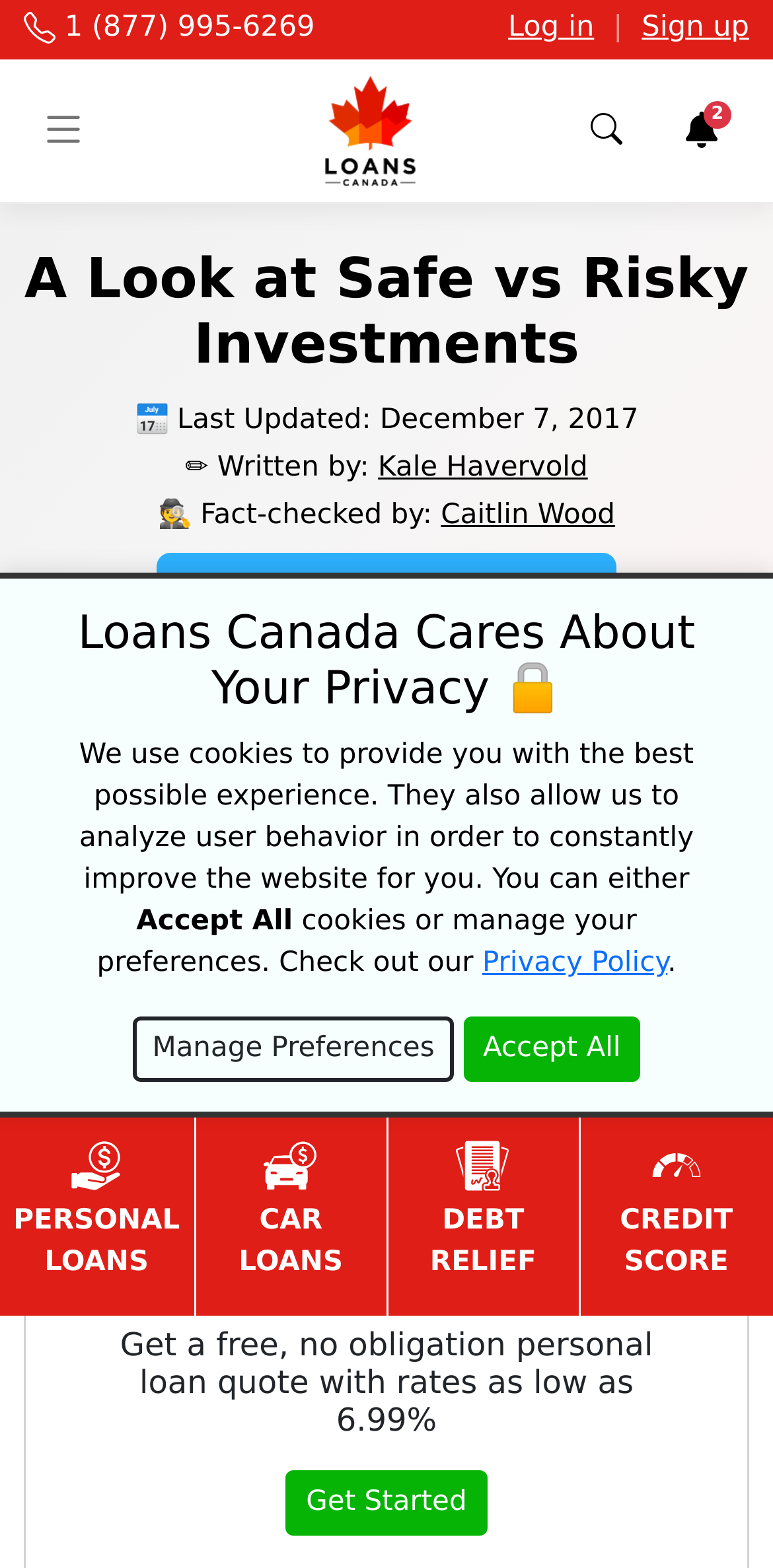Predict the bounding box coordinates of the area that should be clicked to accomplish the following instruction: "Get a free personal loan quote". The bounding box coordinates should consist of four float numbers between 0 and 1, i.e., [left, top, right, bottom].

[0.37, 0.938, 0.63, 0.98]